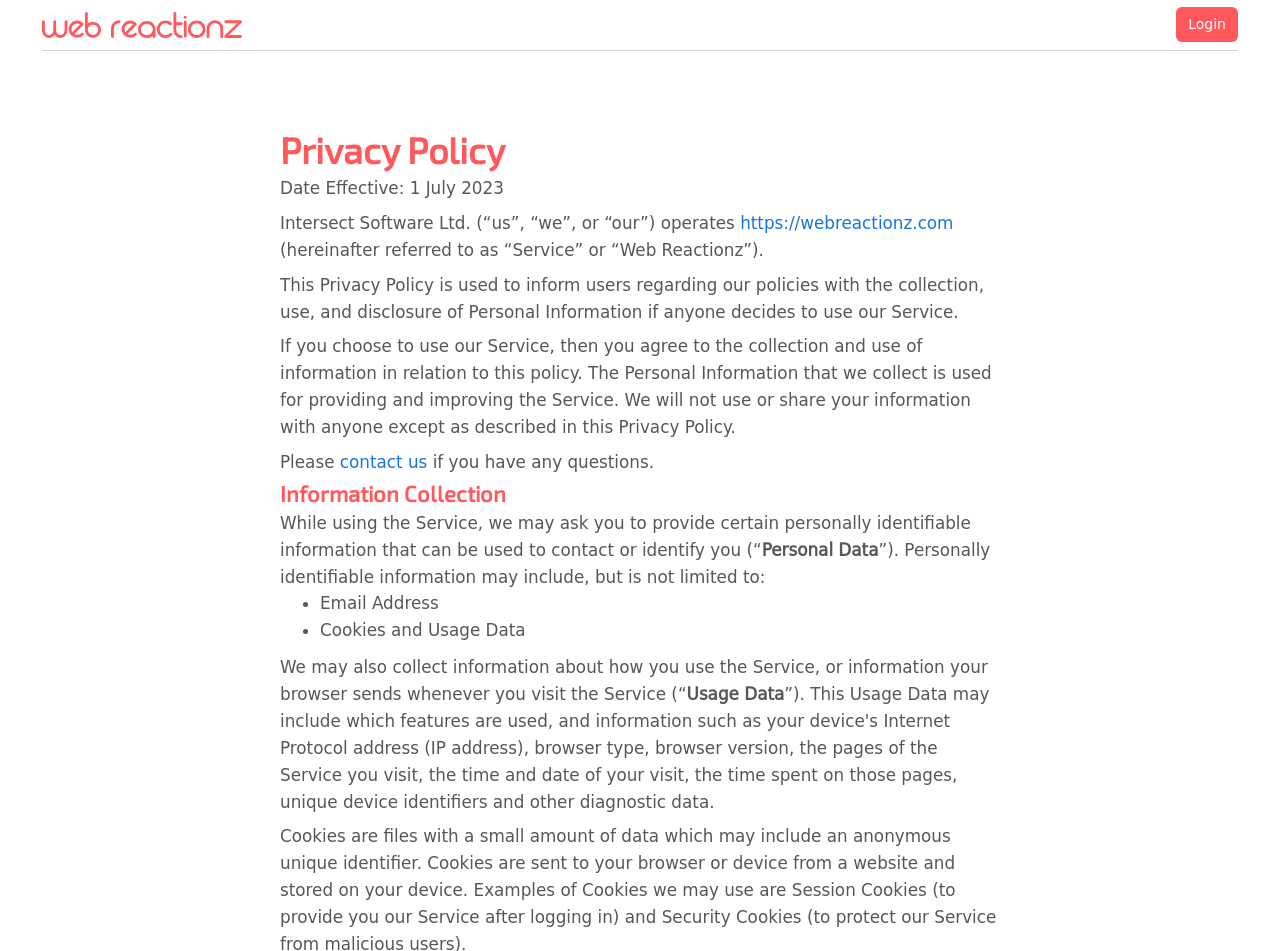Answer the following query concisely with a single word or phrase:
What type of information is collected by the service?

Personal Data